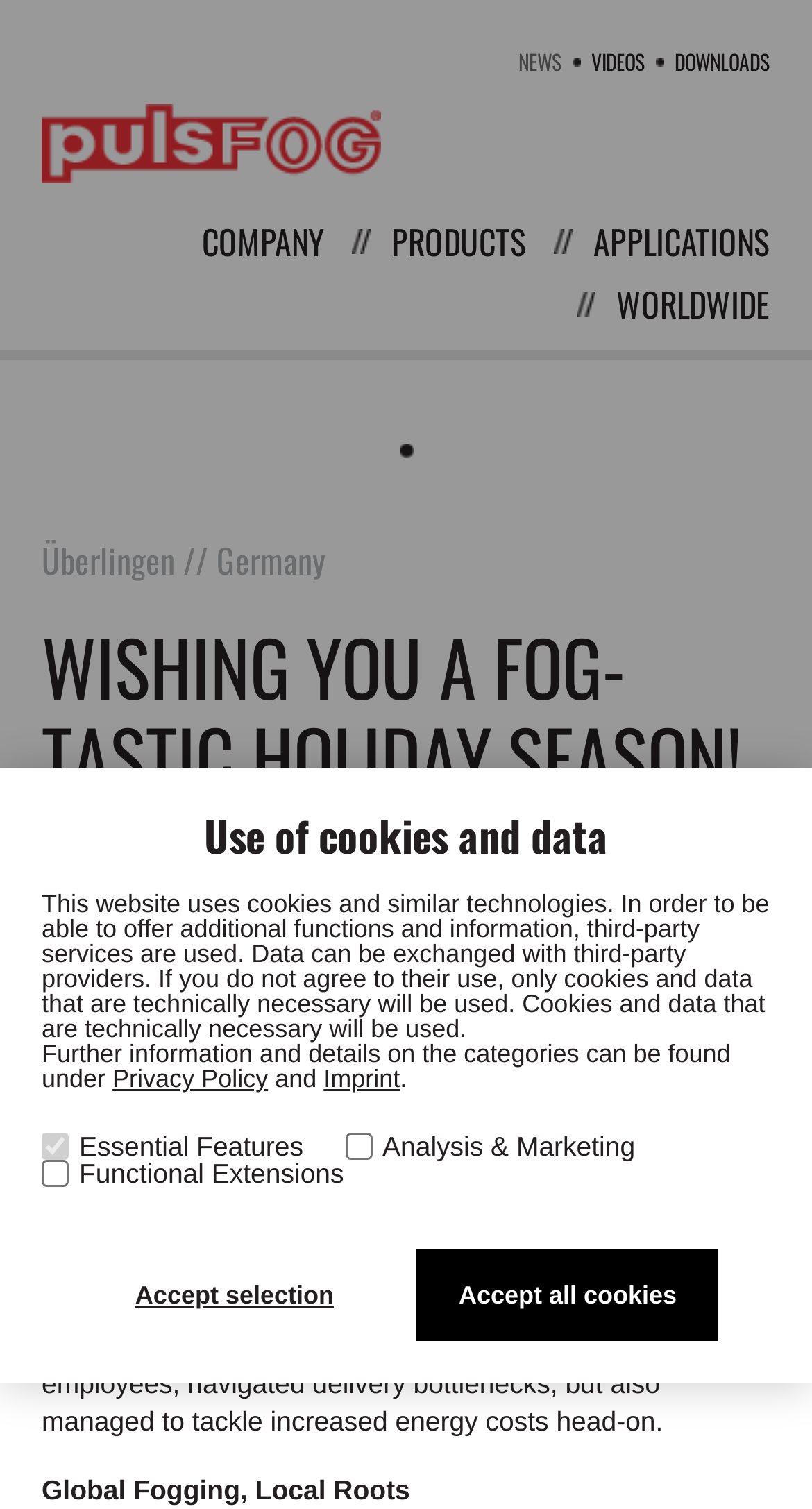Please give a succinct answer using a single word or phrase:
How many checkboxes are there for cookie settings?

3